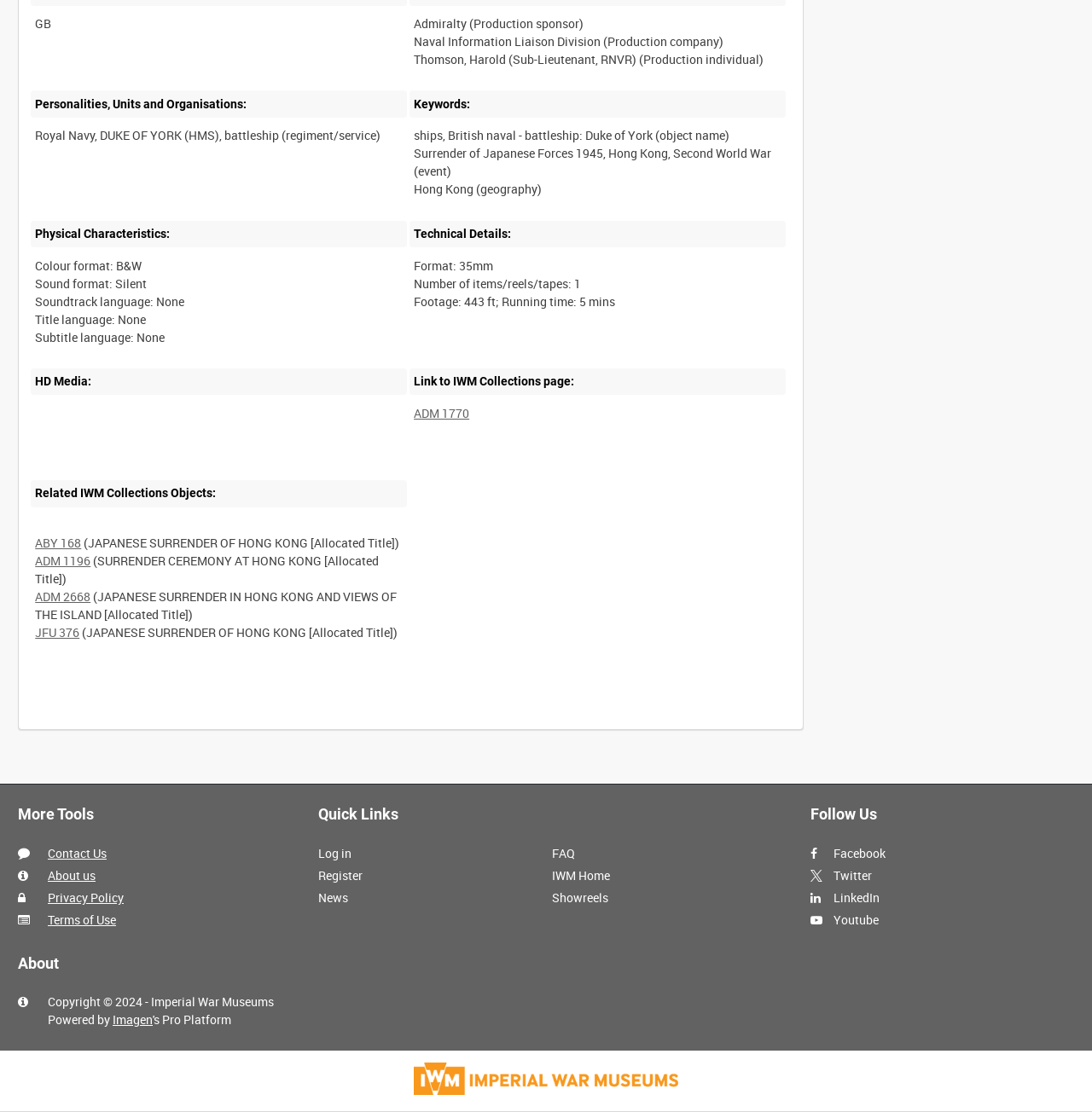Identify the bounding box coordinates for the element that needs to be clicked to fulfill this instruction: "Click on 'Contact Us'". Provide the coordinates in the format of four float numbers between 0 and 1: [left, top, right, bottom].

[0.044, 0.76, 0.098, 0.774]